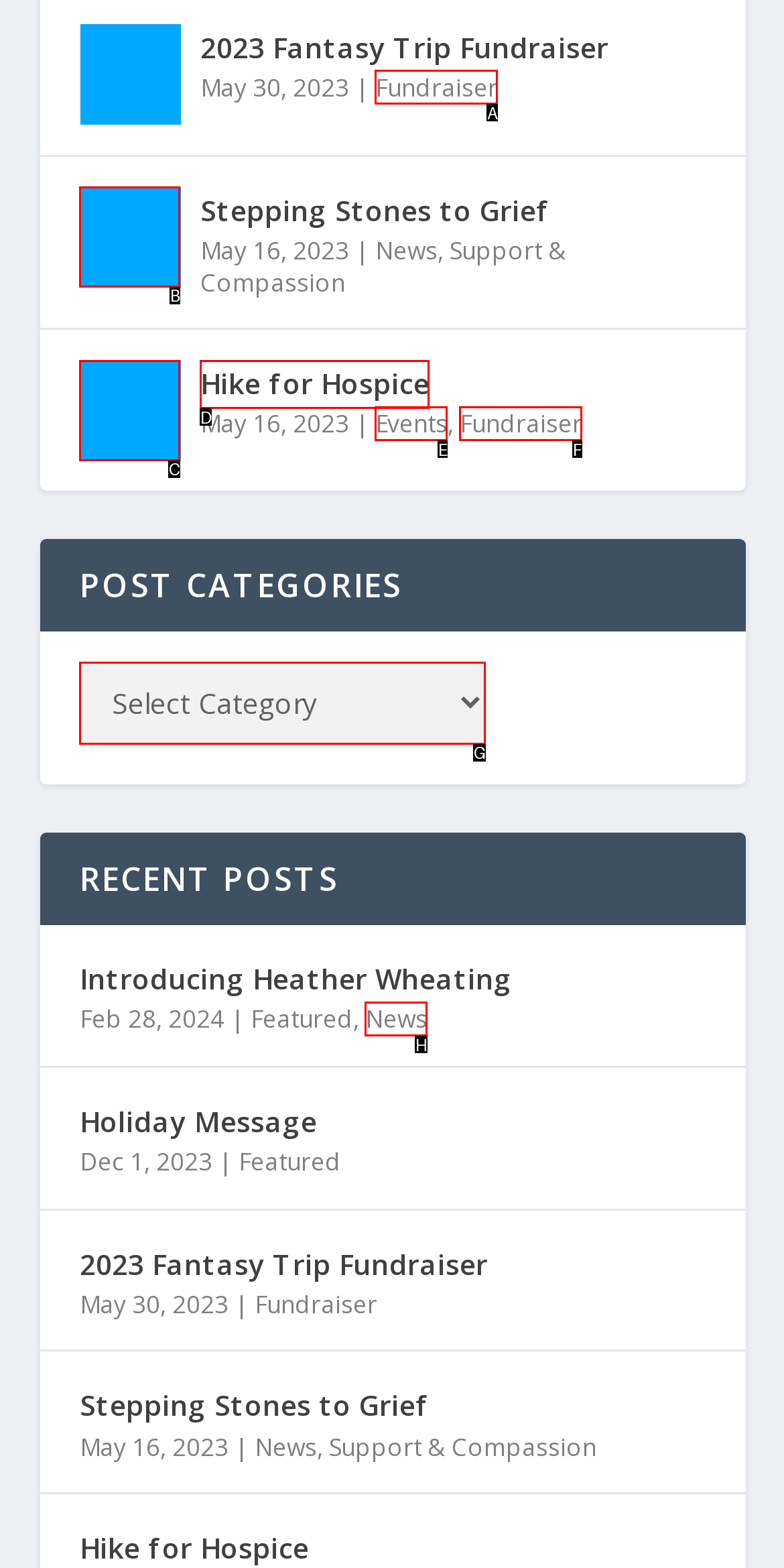Pick the HTML element that corresponds to the description: Fundraiser
Answer with the letter of the correct option from the given choices directly.

A